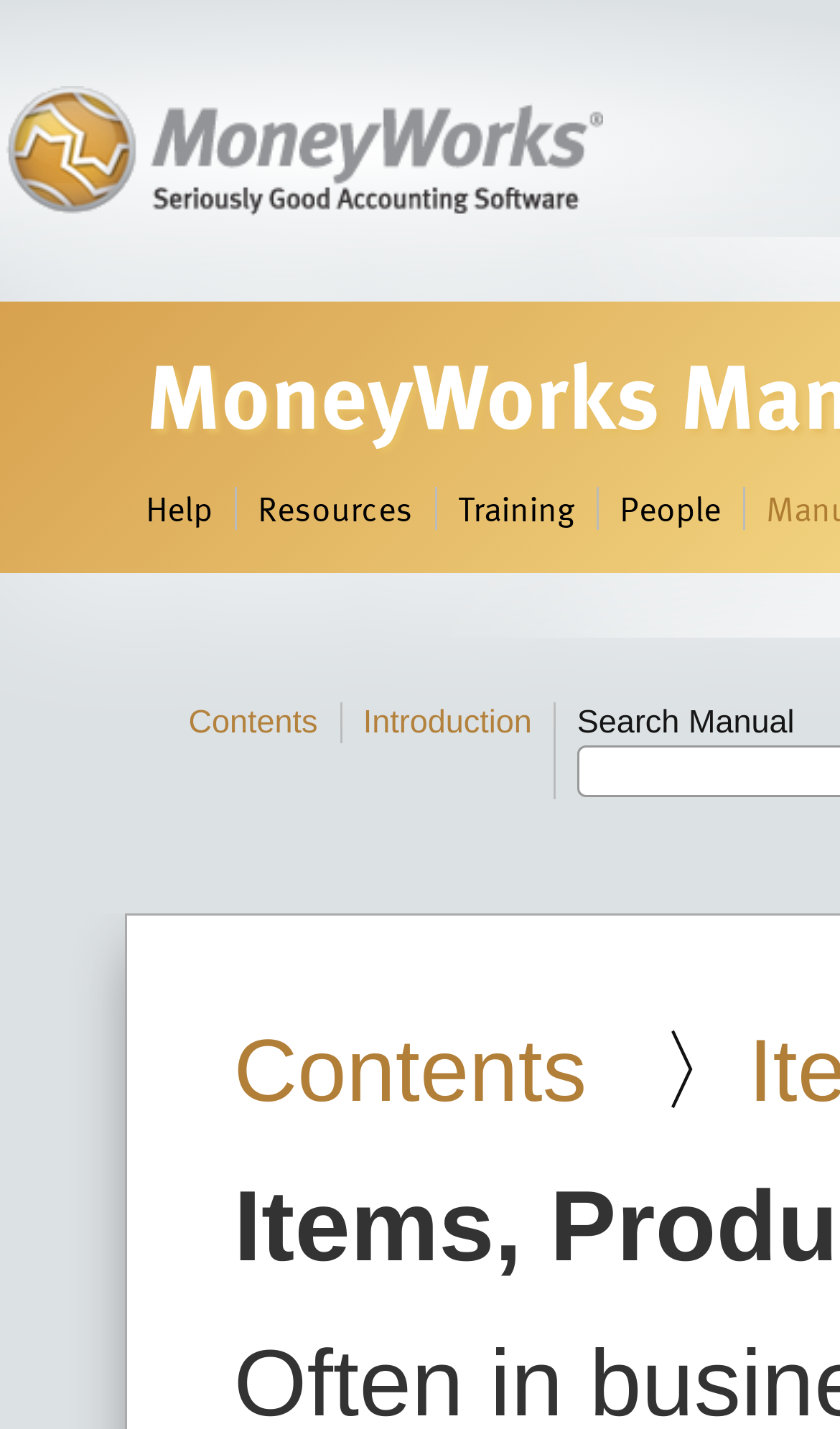How many main navigation links are there?
Answer with a single word or phrase, using the screenshot for reference.

5